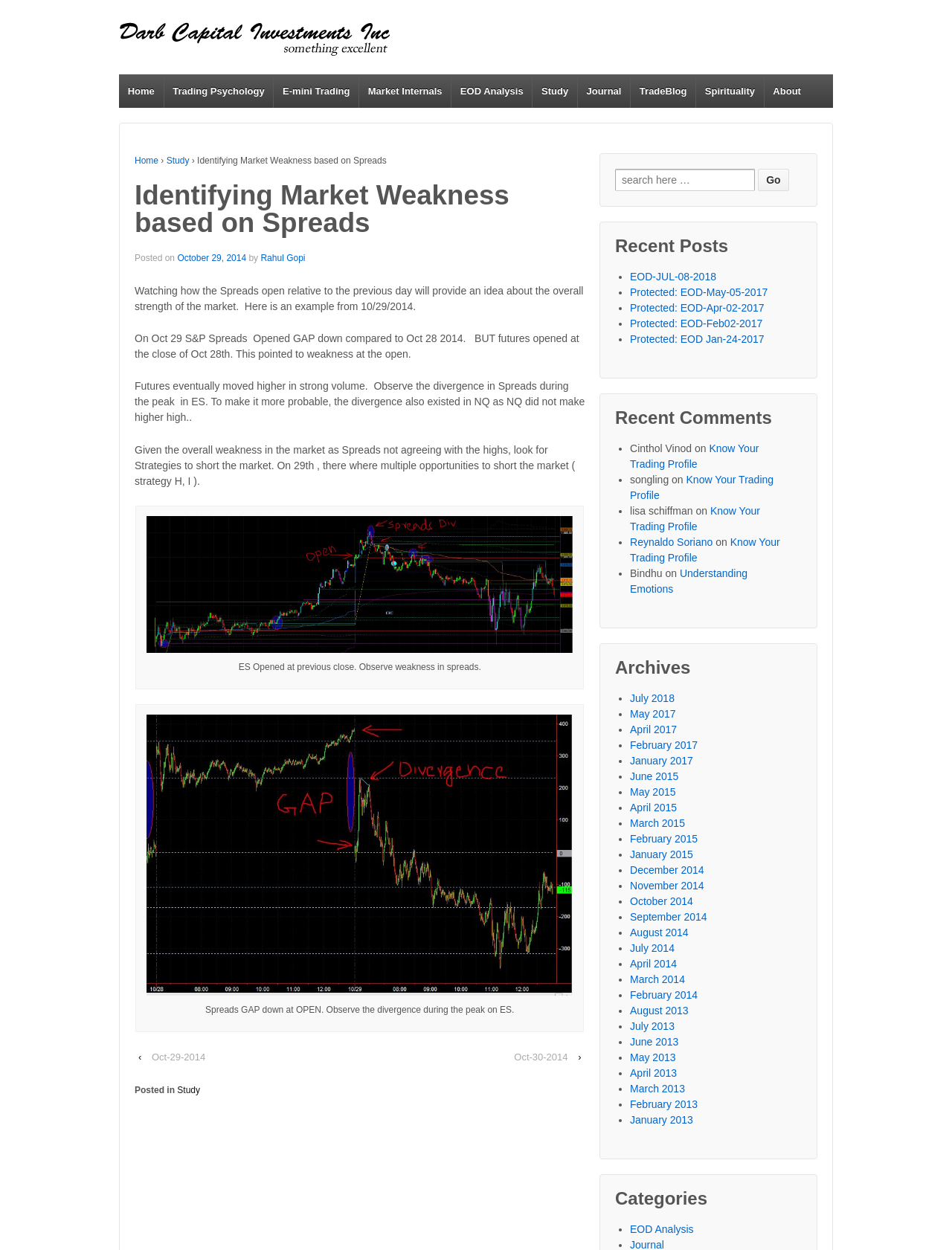Please determine the bounding box coordinates of the element to click on in order to accomplish the following task: "Click on the 'Home' link". Ensure the coordinates are four float numbers ranging from 0 to 1, i.e., [left, top, right, bottom].

[0.125, 0.059, 0.171, 0.086]